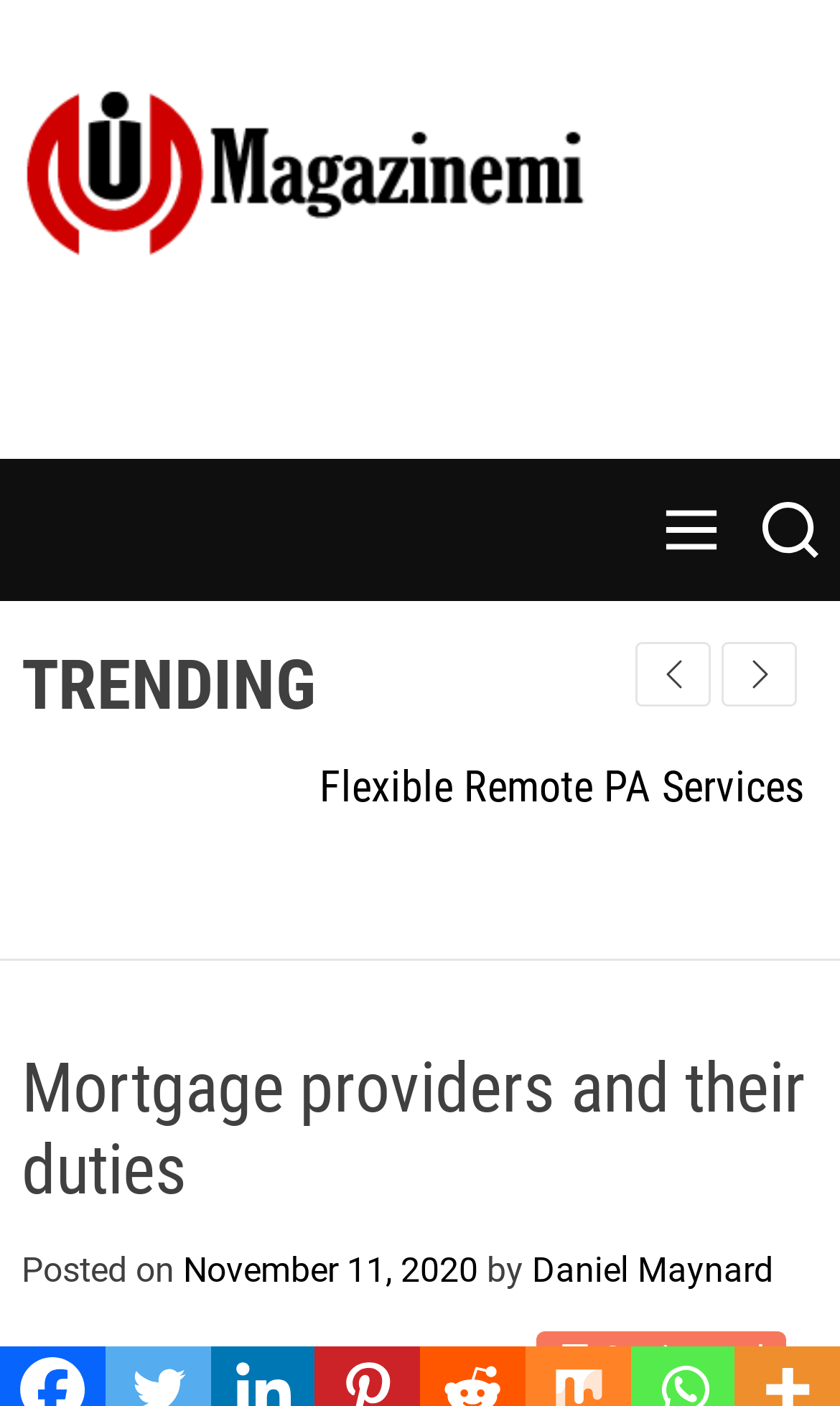Please locate the bounding box coordinates for the element that should be clicked to achieve the following instruction: "read article about couple saving money". Ensure the coordinates are given as four float numbers between 0 and 1, i.e., [left, top, right, bottom].

None